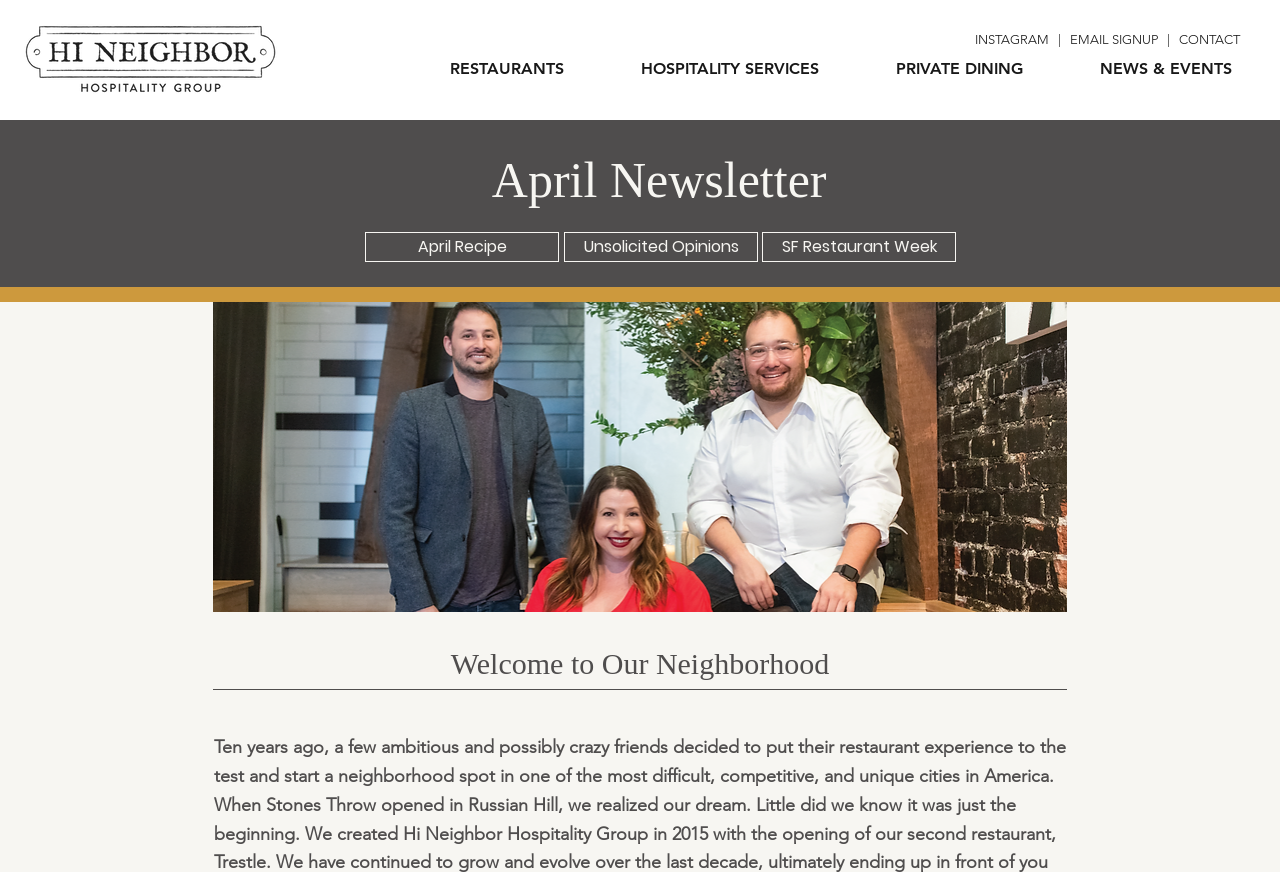Identify the bounding box coordinates for the region to click in order to carry out this instruction: "enter full screen". Provide the coordinates using four float numbers between 0 and 1, formatted as [left, top, right, bottom].

None